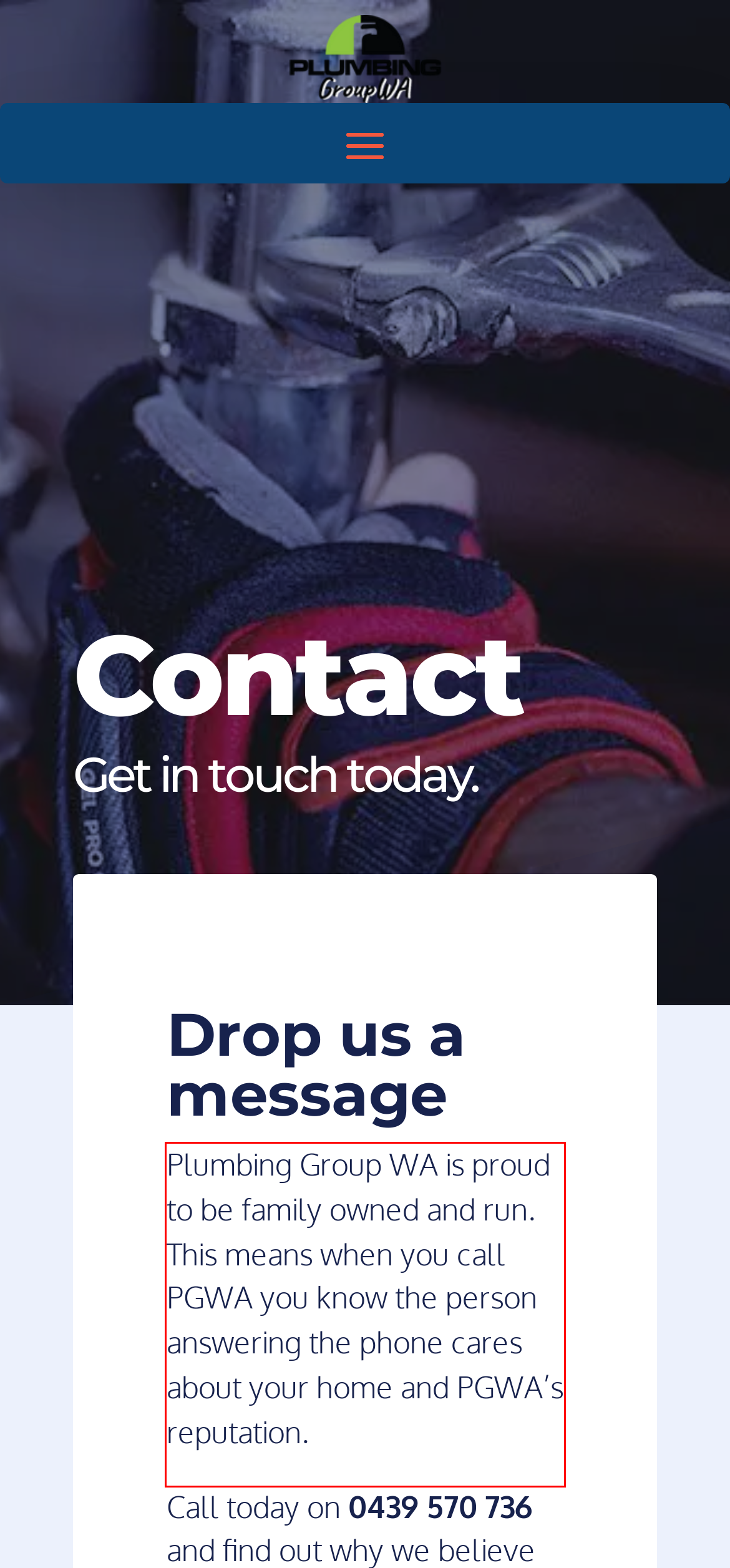Within the screenshot of the webpage, there is a red rectangle. Please recognize and generate the text content inside this red bounding box.

Plumbing Group WA is proud to be family owned and run. This means when you call PGWA you know the person answering the phone cares about your home and PGWA’s reputation.